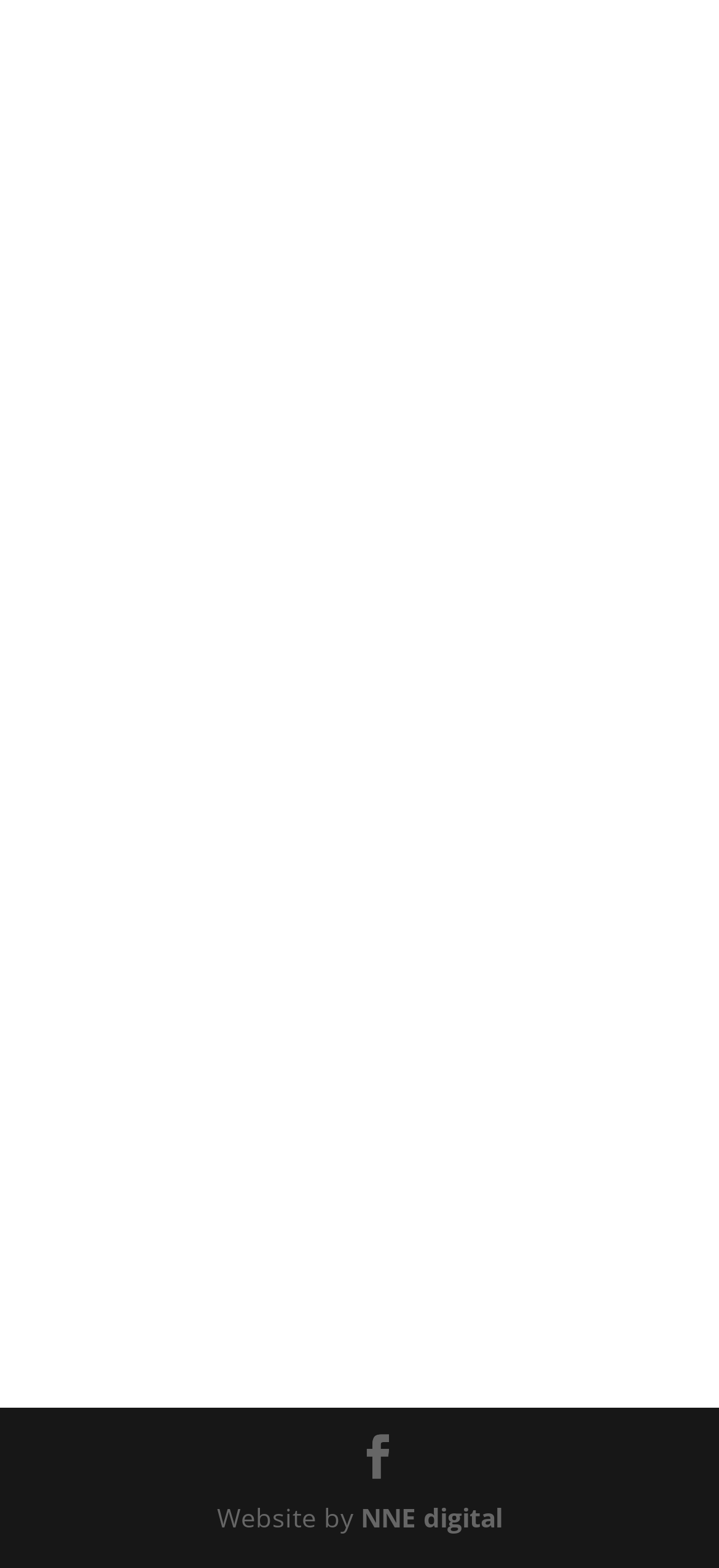Respond concisely with one word or phrase to the following query:
What are the hours of operation on Monday?

9AM–5PM